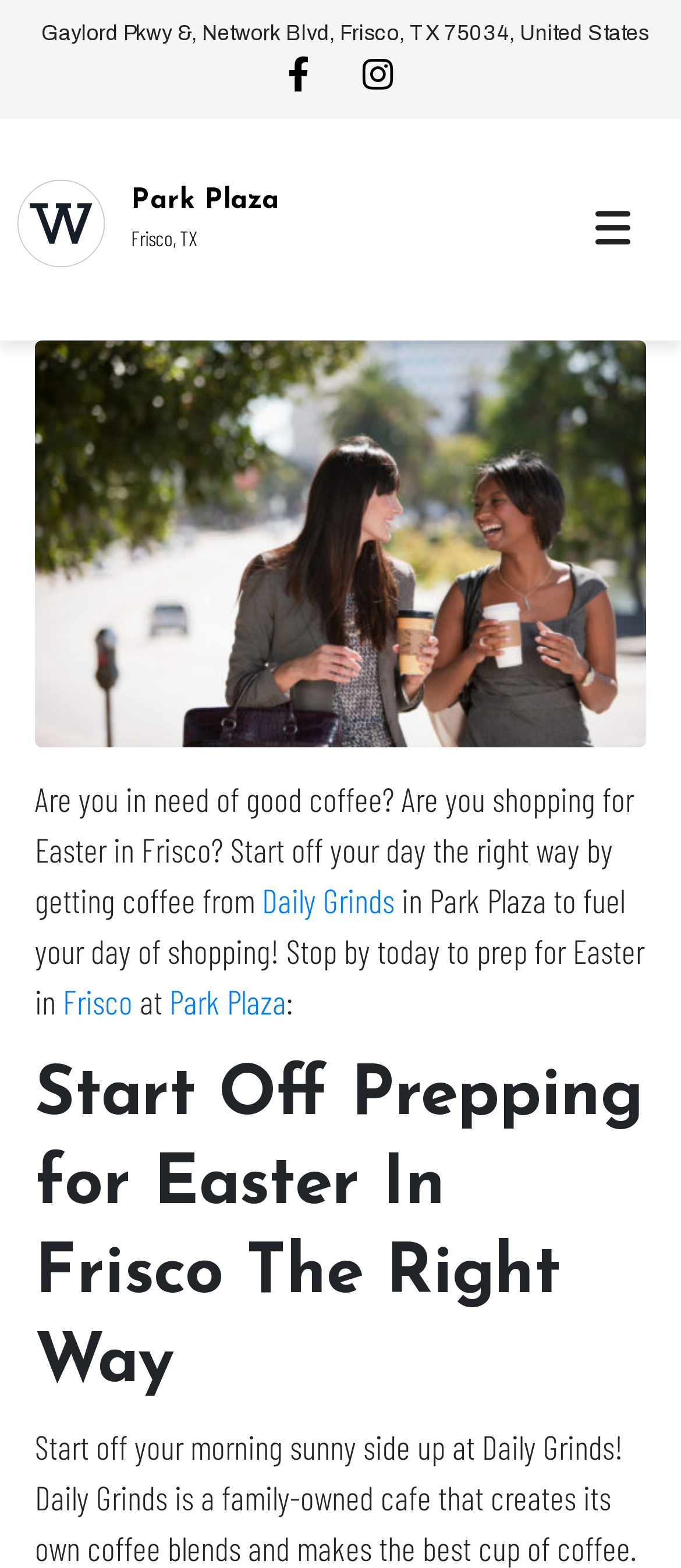What is the name of the coffee shop mentioned?
Please respond to the question thoroughly and include all relevant details.

I found the name of the coffee shop by looking at the link element with the bounding box coordinates [0.385, 0.561, 0.579, 0.587] which contains the text 'Daily Grinds'.